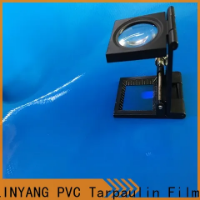Create a vivid and detailed description of the image.

This image features a close-up view of a magnifying glass positioned on a vibrant blue surface, likely made from PVC material, reflecting the quality of LINYANG's tarpaulin products. The magnifying glass is set in a sturdy stand, allowing for easy observation and examination of details, suggesting an emphasis on quality control or product inspection. The backdrop of the image highlights the smooth finish and durability of the PVC tarpaulin, which is a key offering from ZHONGSHAN LINYANG PLASTIC CO. LTD. The branding at the bottom reinforces the company's focus on high-quality tarpaulin solutions for various applications, including swimming pools.